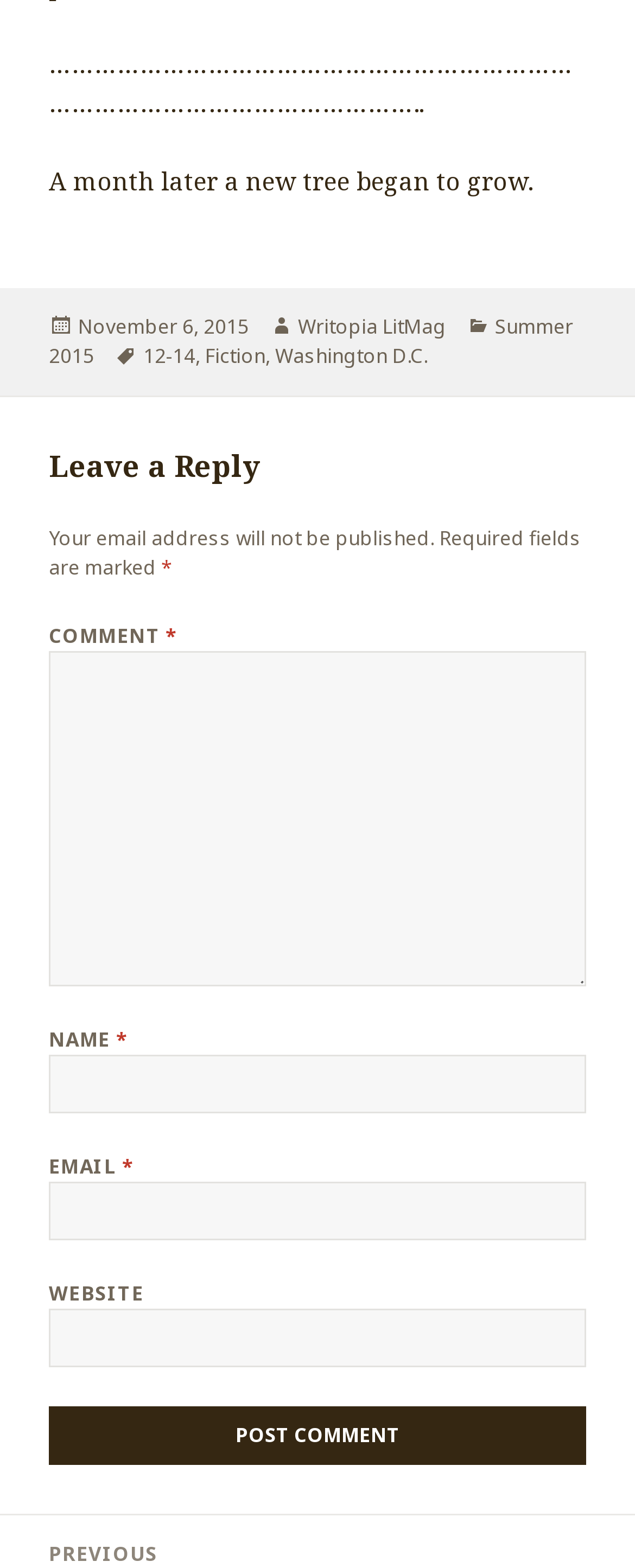Please determine the bounding box coordinates for the element that should be clicked to follow these instructions: "Click the 'Fiction' tag".

[0.323, 0.218, 0.418, 0.237]